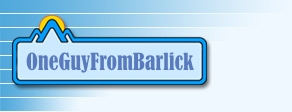Explain the image thoroughly, mentioning every notable detail.

The image features a stylized graphic logo for "One Guy From Barlick," a community forum associated with discussions and content pertaining to Barnoldswick, a town in Lancashire, England. The logo prominently displays the text "One Guy From Barlick" in a bold, blue font against a light-colored background, which is accented with a simple mountain graphic and a sun motif above it. This inviting design element reflects a friendly and approachable atmosphere, indicative of the forum's focus on community engagement and sharing local insights. The overall aesthetic suggests a welcoming online space for like-minded individuals to connect and converse about various topics, particularly those related to the historic Lancashire Textile Project and other local interests.